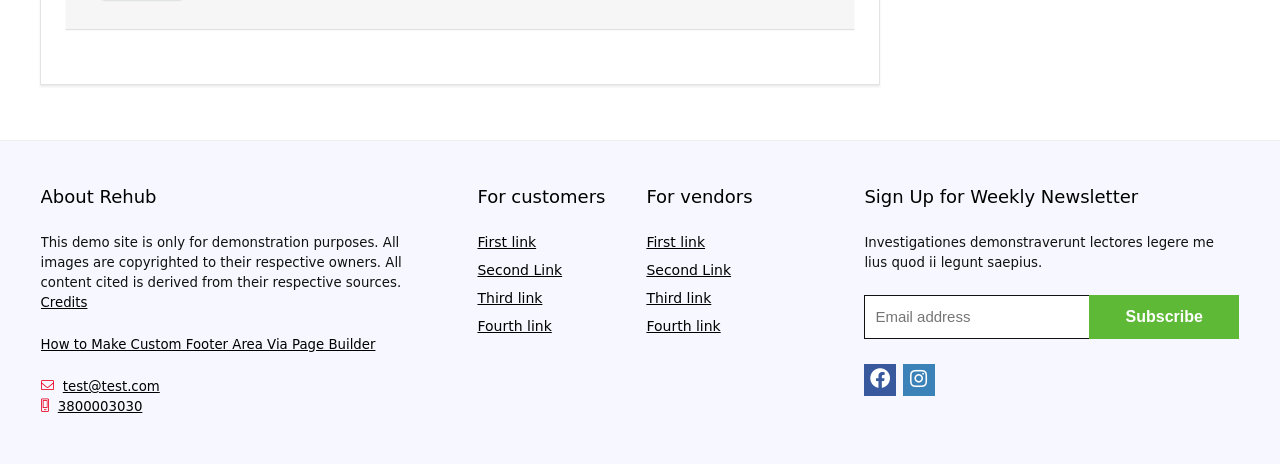Could you locate the bounding box coordinates for the section that should be clicked to accomplish this task: "Enter email address".

[0.675, 0.636, 0.968, 0.731]